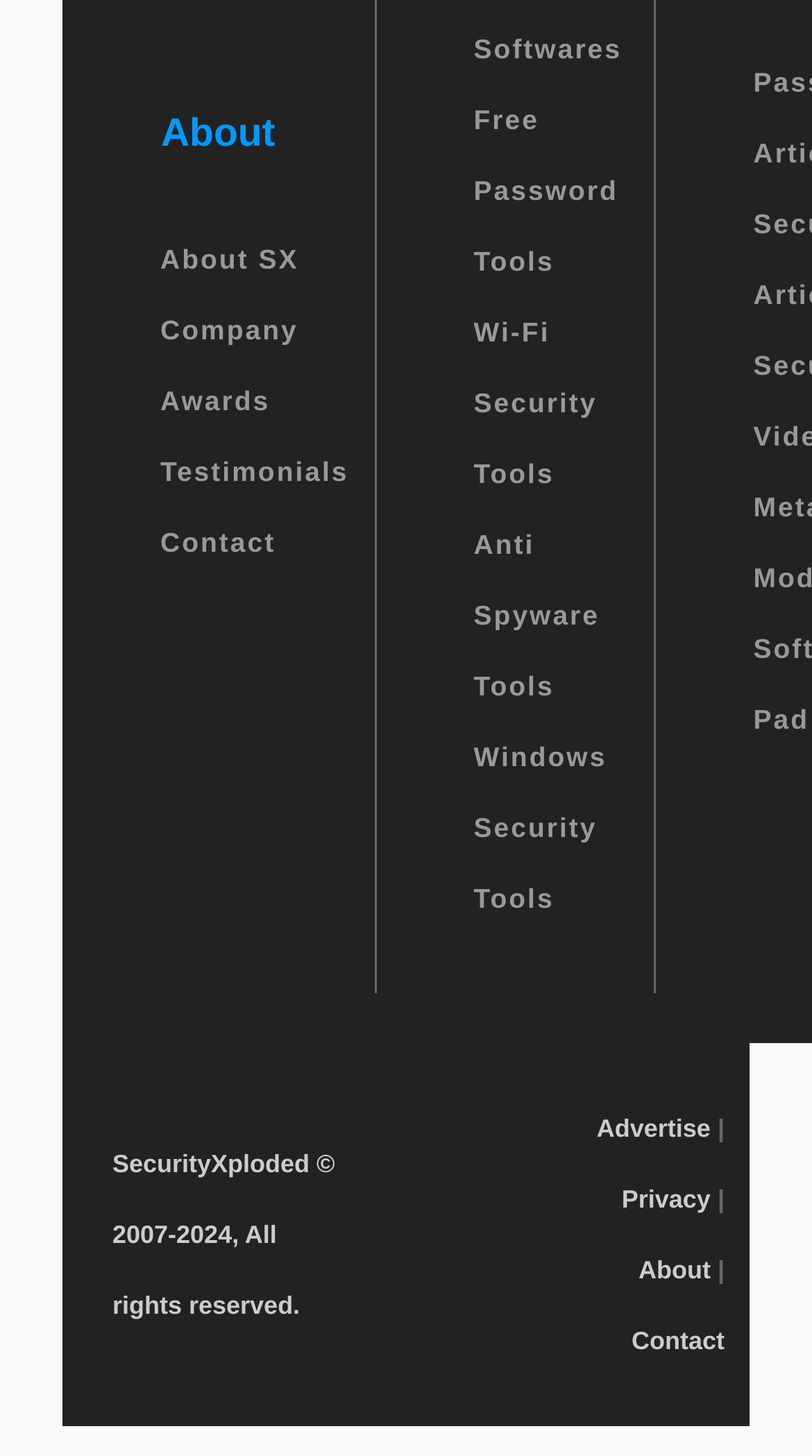What is the company name mentioned in the footer?
Give a single word or phrase as your answer by examining the image.

SecurityXploded